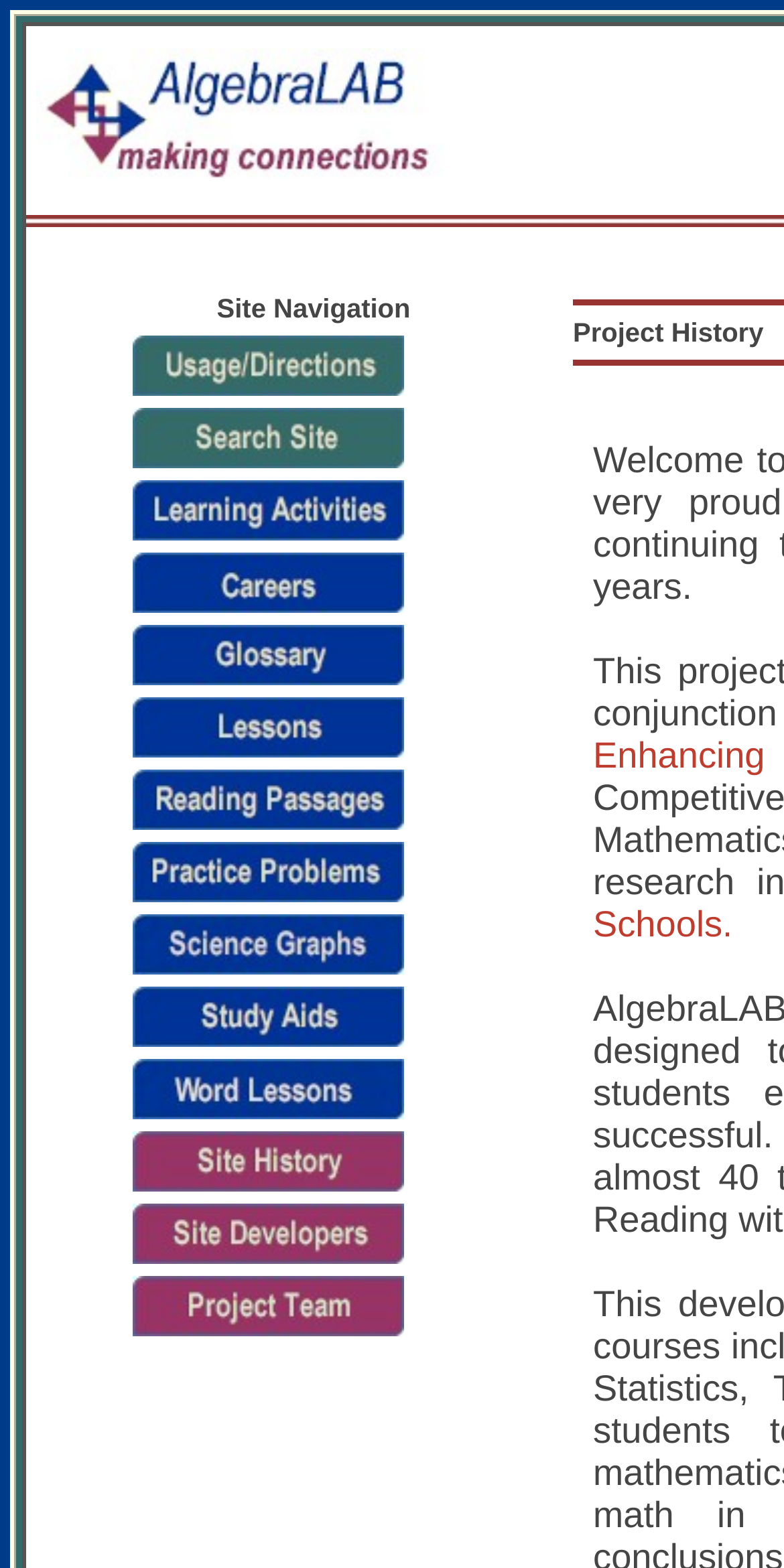Please find the bounding box coordinates of the element that you should click to achieve the following instruction: "Search AlgebraLAB". The coordinates should be presented as four float numbers between 0 and 1: [left, top, right, bottom].

[0.169, 0.268, 0.515, 0.288]